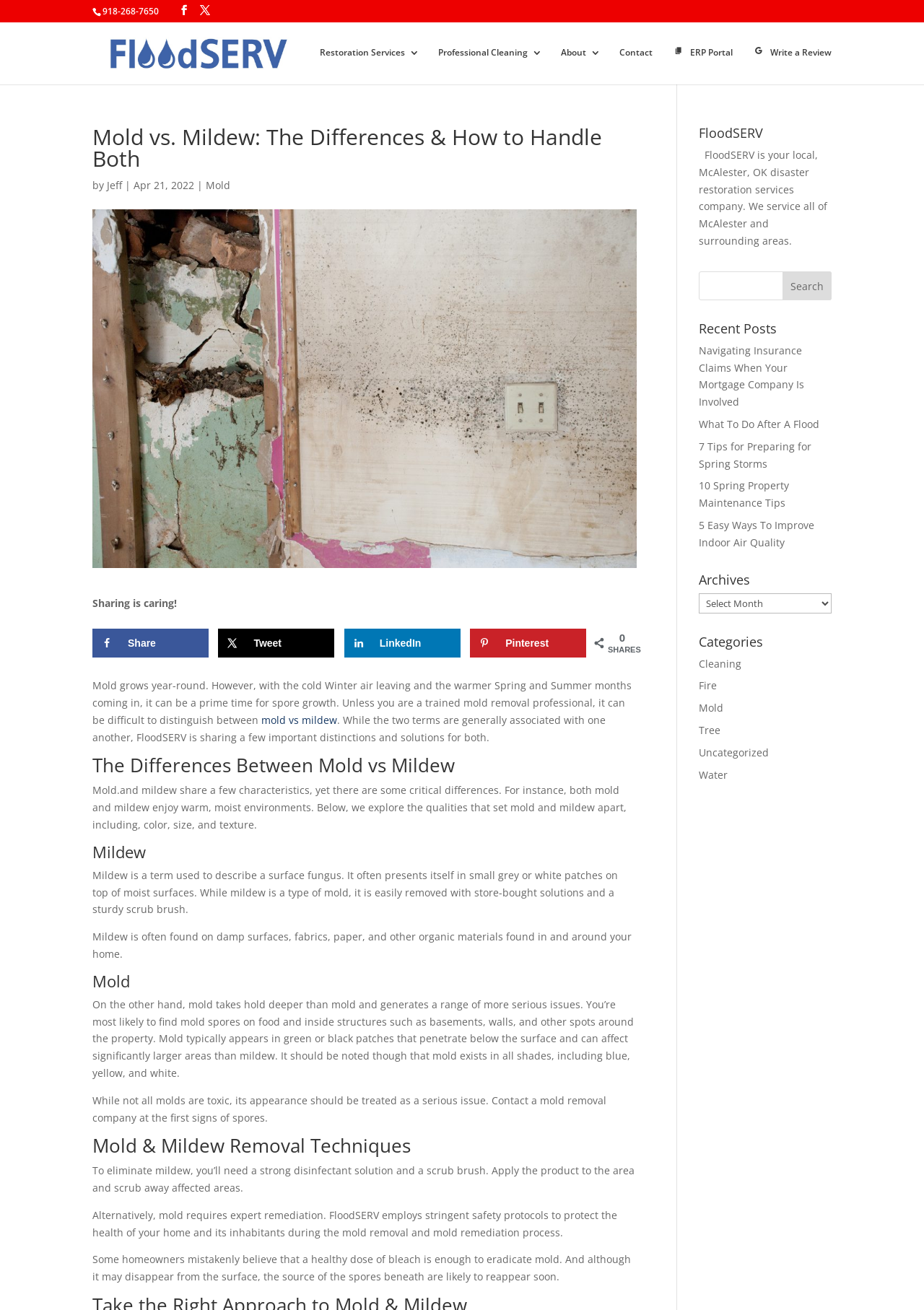How can mildew be removed?
Based on the image, respond with a single word or phrase.

With a strong disinfectant solution and a scrub brush